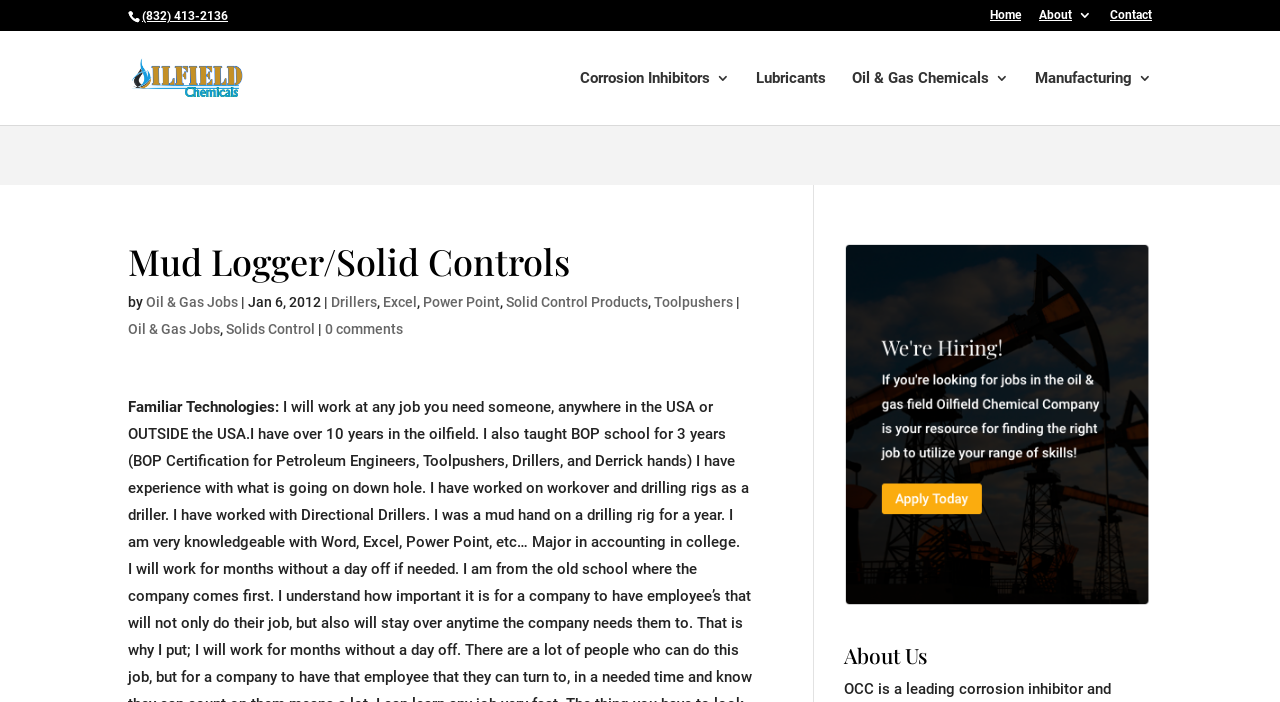Please find the bounding box coordinates in the format (top-left x, top-left y, bottom-right x, bottom-right y) for the given element description. Ensure the coordinates are floating point numbers between 0 and 1. Description: Az Edwards

None